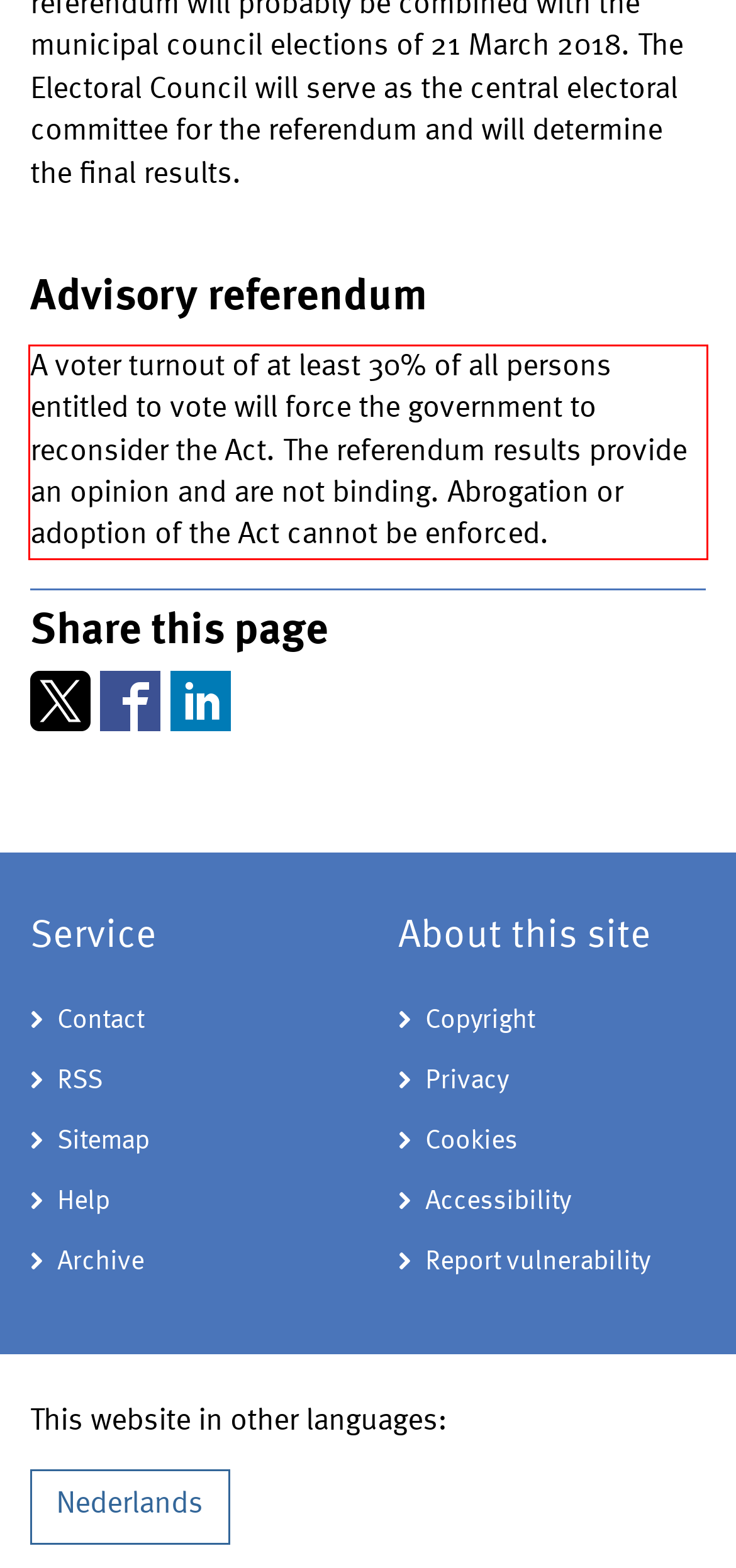Your task is to recognize and extract the text content from the UI element enclosed in the red bounding box on the webpage screenshot.

A voter turnout of at least 30% of all persons entitled to vote will force the government to reconsider the Act. The referendum results provide an opinion and are not binding. Abrogation or adoption of the Act cannot be enforced.